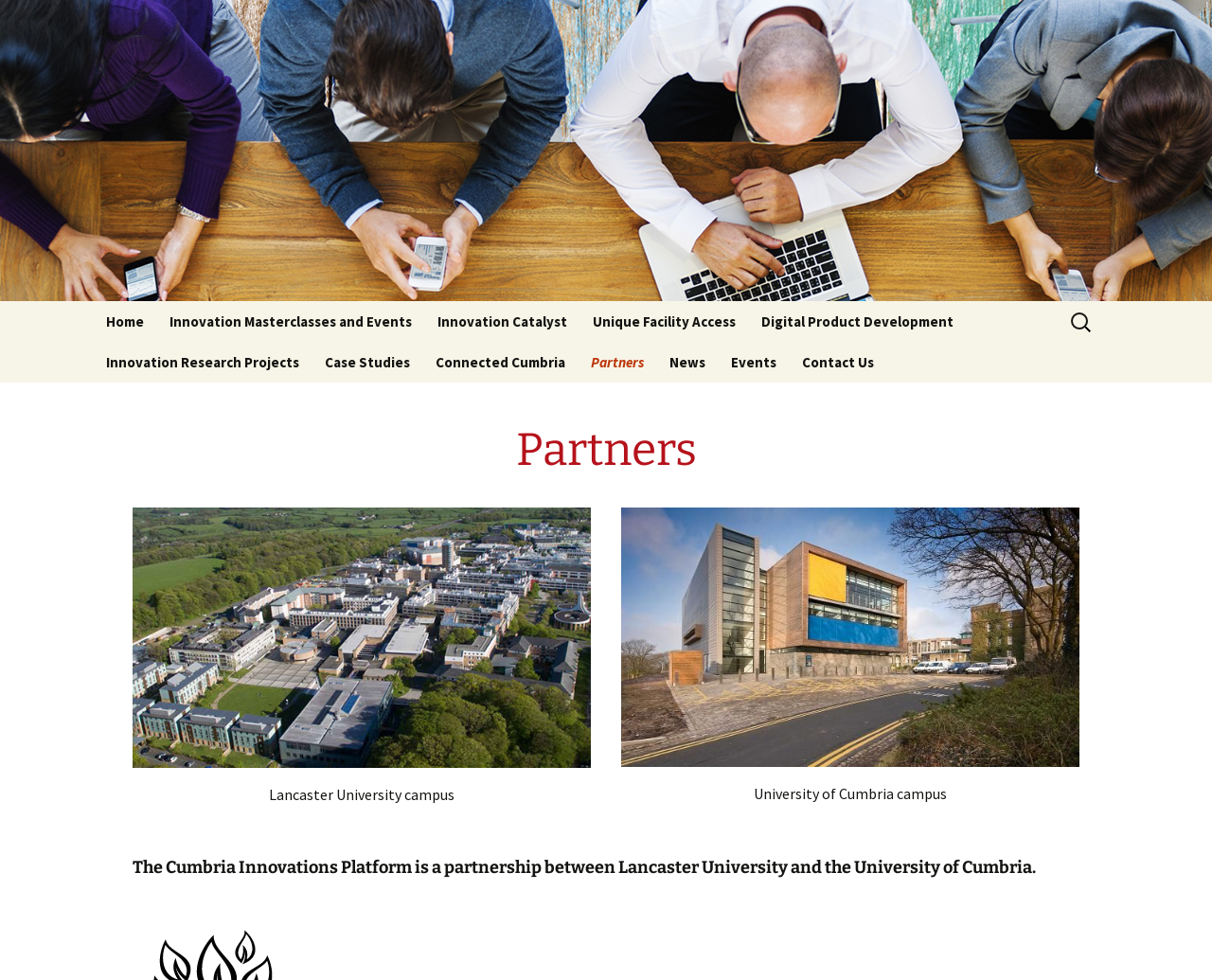Determine the bounding box coordinates of the target area to click to execute the following instruction: "view innovation masterclasses and events."

[0.13, 0.307, 0.349, 0.349]